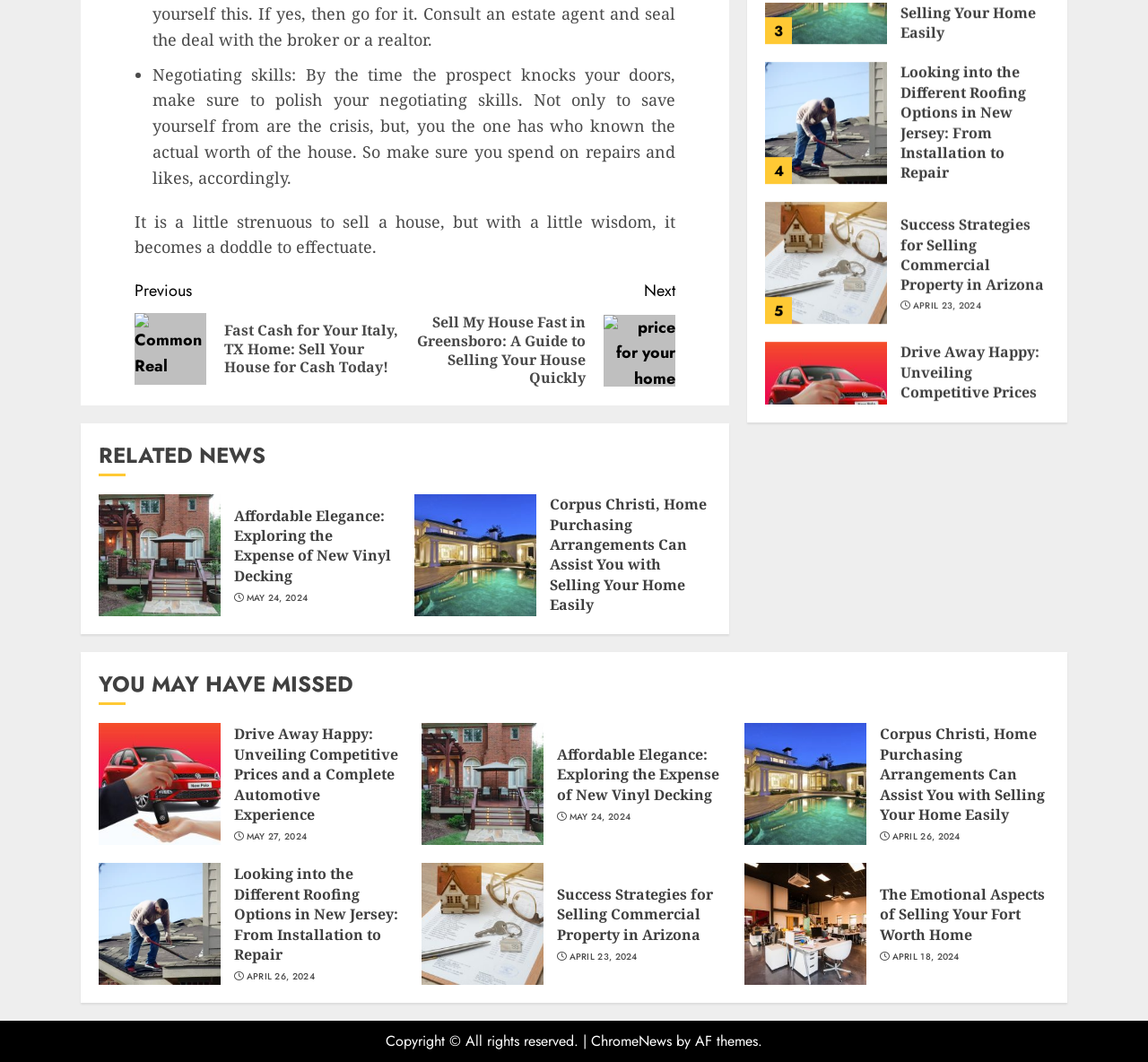Please determine the bounding box coordinates of the element's region to click for the following instruction: "Click on 'Affordable Elegance: Exploring the Expense of New Vinyl Decking'".

[0.204, 0.476, 0.345, 0.552]